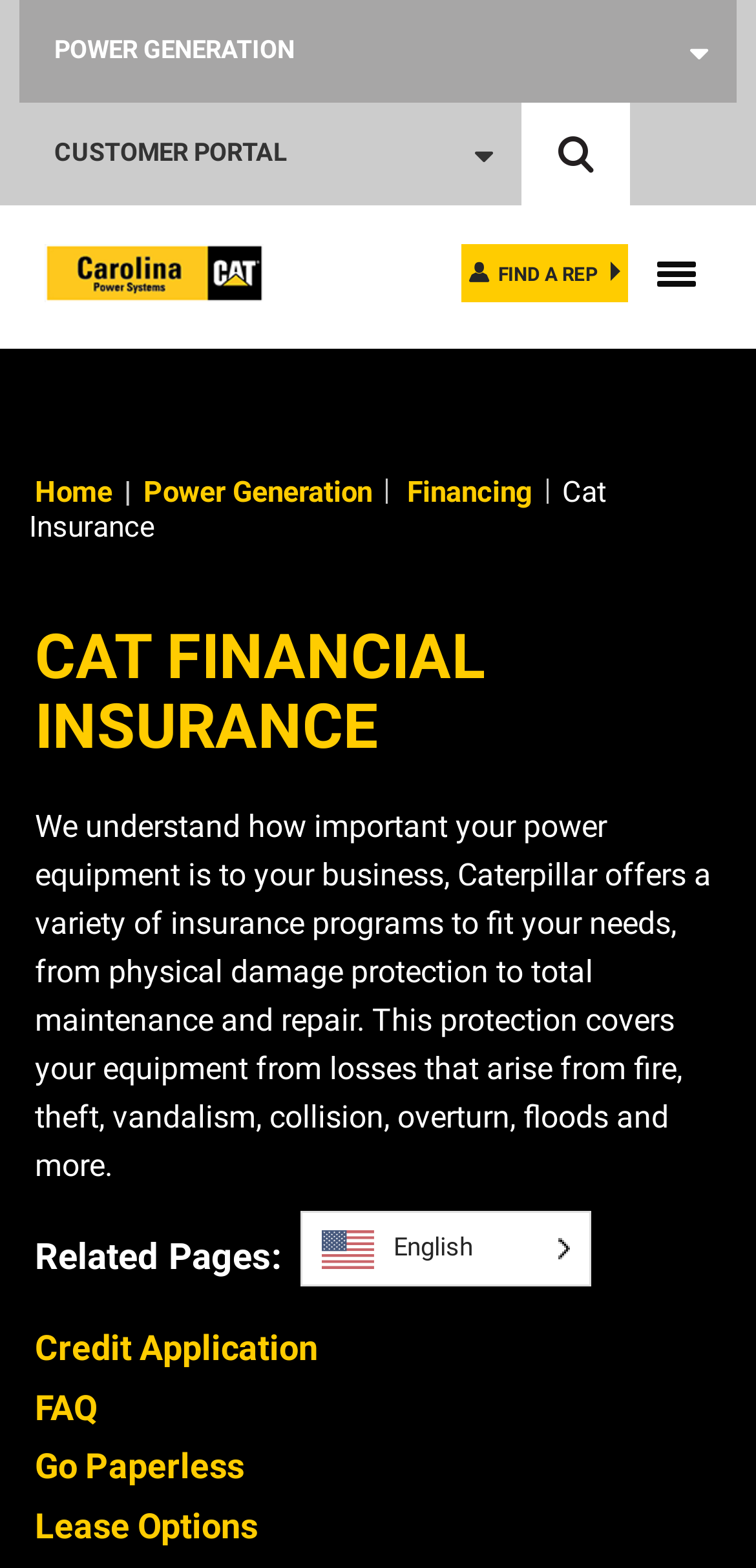Determine the bounding box coordinates for the region that must be clicked to execute the following instruction: "Click CUSTOMER PORTAL".

[0.072, 0.088, 0.379, 0.106]